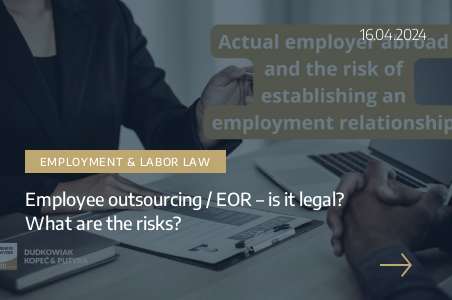Answer the question in one word or a short phrase:
What is the date displayed in the upper right corner?

16.04.2024